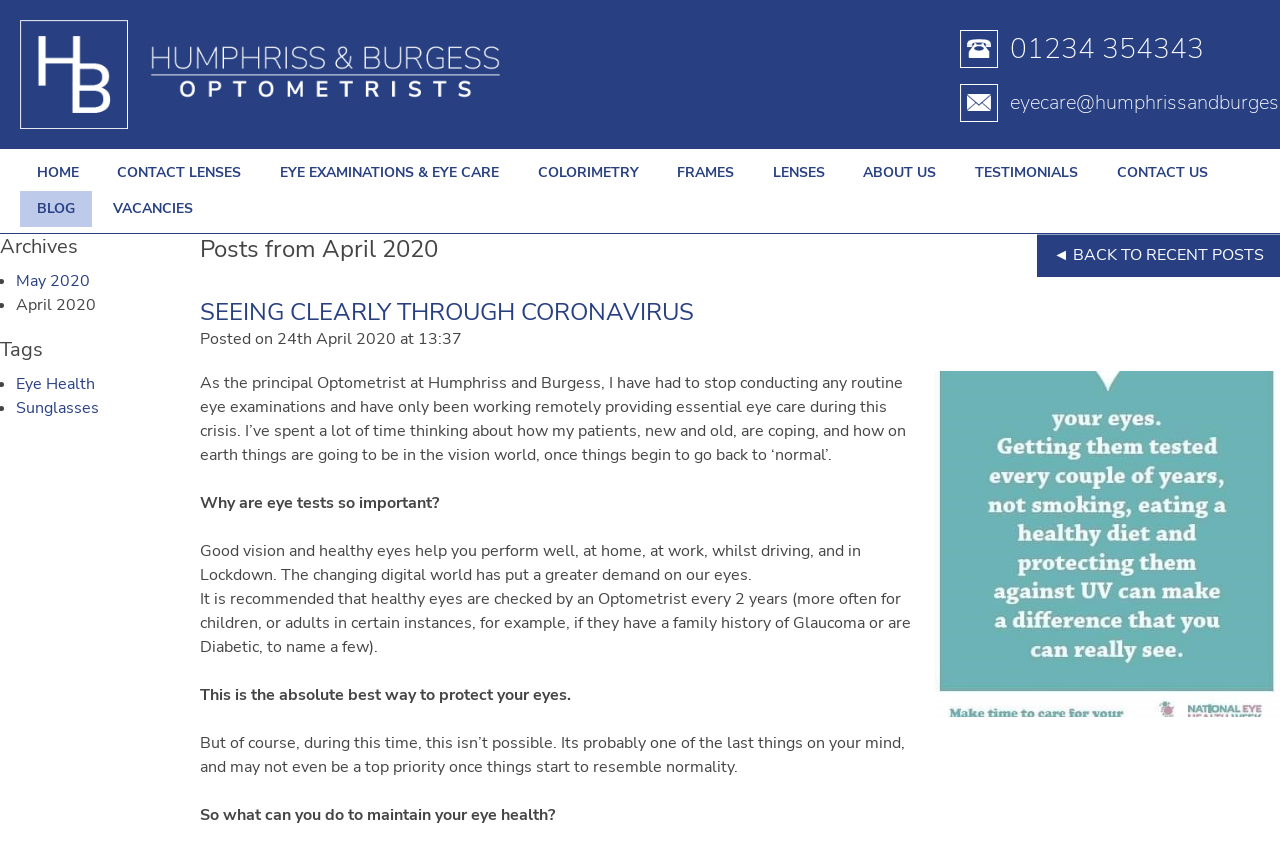Show the bounding box coordinates for the element that needs to be clicked to execute the following instruction: "View the 'May 2020' archives". Provide the coordinates in the form of four float numbers between 0 and 1, i.e., [left, top, right, bottom].

[0.012, 0.32, 0.07, 0.346]